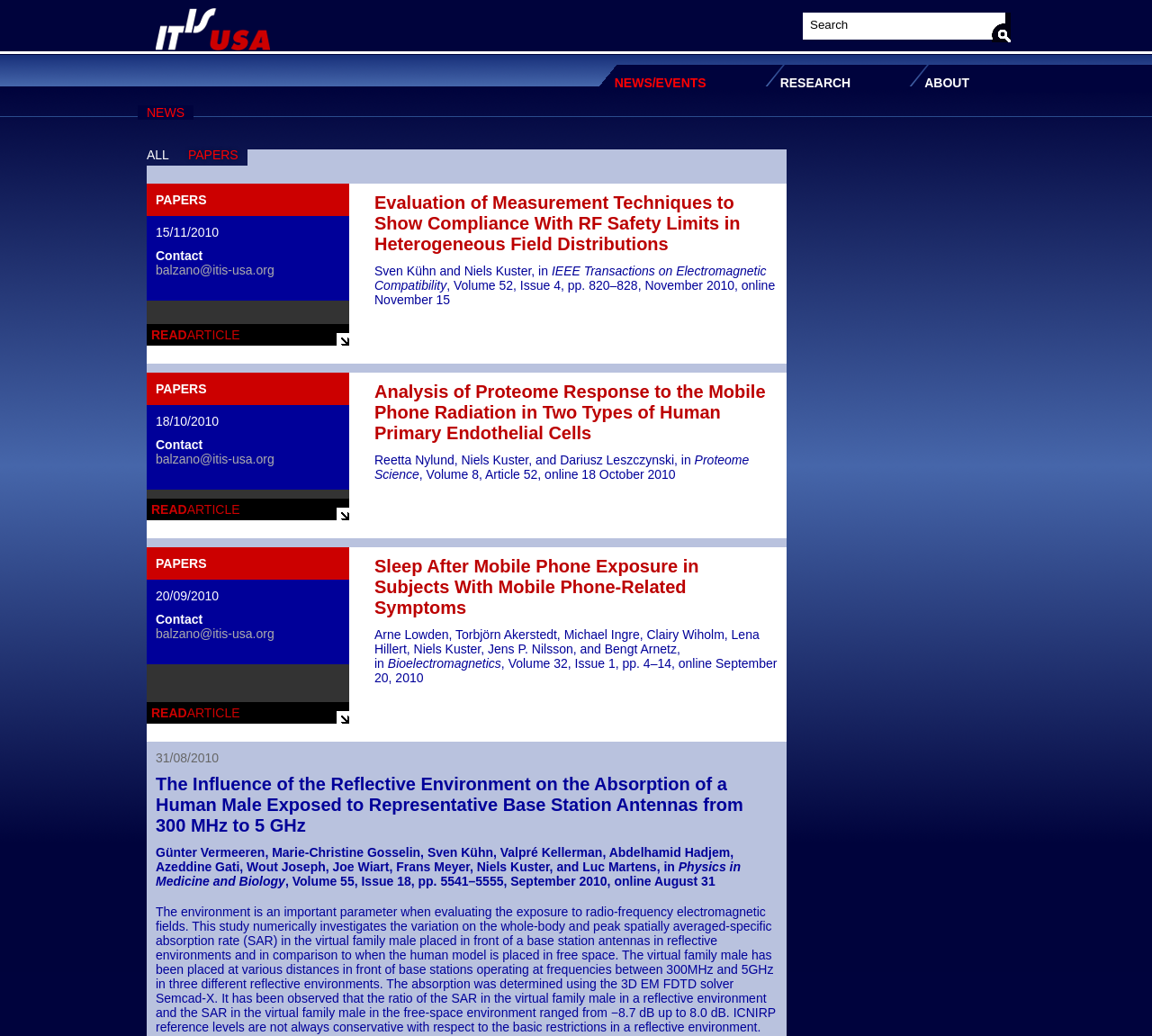Can you identify the bounding box coordinates of the clickable region needed to carry out this instruction: 'Read the article about Evaluation of Measurement Techniques to Show Compliance With RF Safety Limits in Heterogeneous Field Distributions'? The coordinates should be four float numbers within the range of 0 to 1, stated as [left, top, right, bottom].

[0.325, 0.186, 0.643, 0.245]